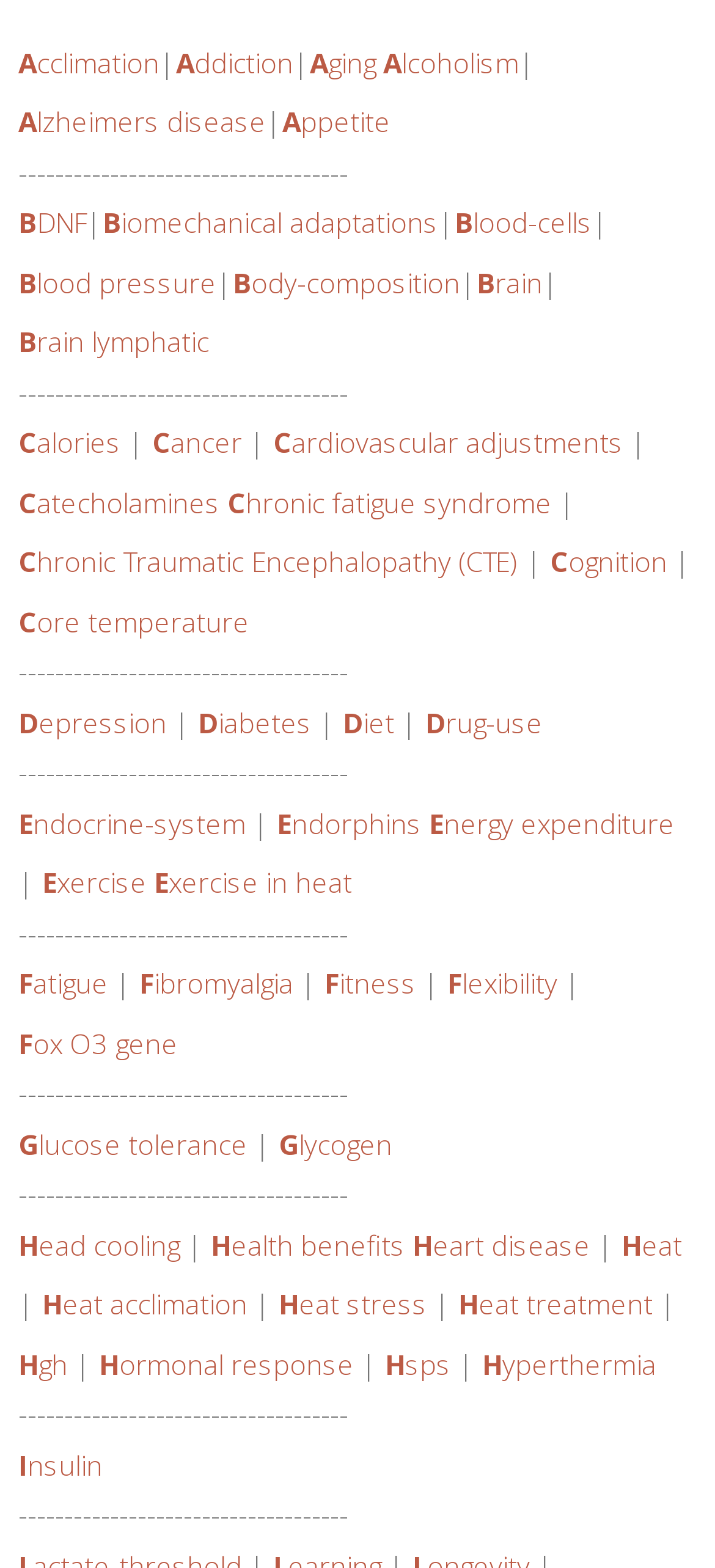Extract the bounding box coordinates of the UI element described by: "Fox O3 gene". The coordinates should include four float numbers ranging from 0 to 1, e.g., [left, top, right, bottom].

[0.026, 0.646, 0.249, 0.684]